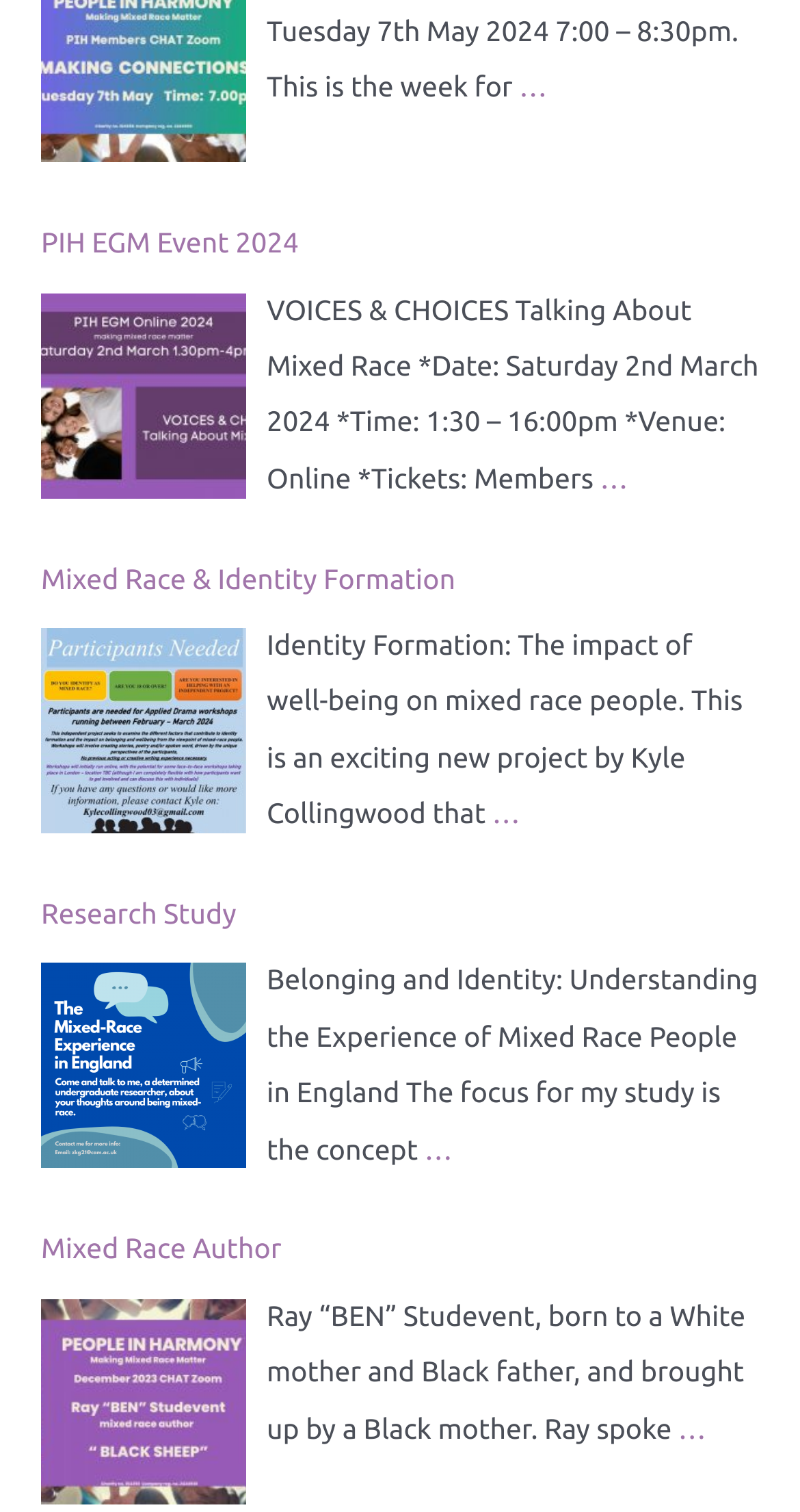Calculate the bounding box coordinates for the UI element based on the following description: "aria-label="line share" title="line share"". Ensure the coordinates are four float numbers between 0 and 1, i.e., [left, top, right, bottom].

None